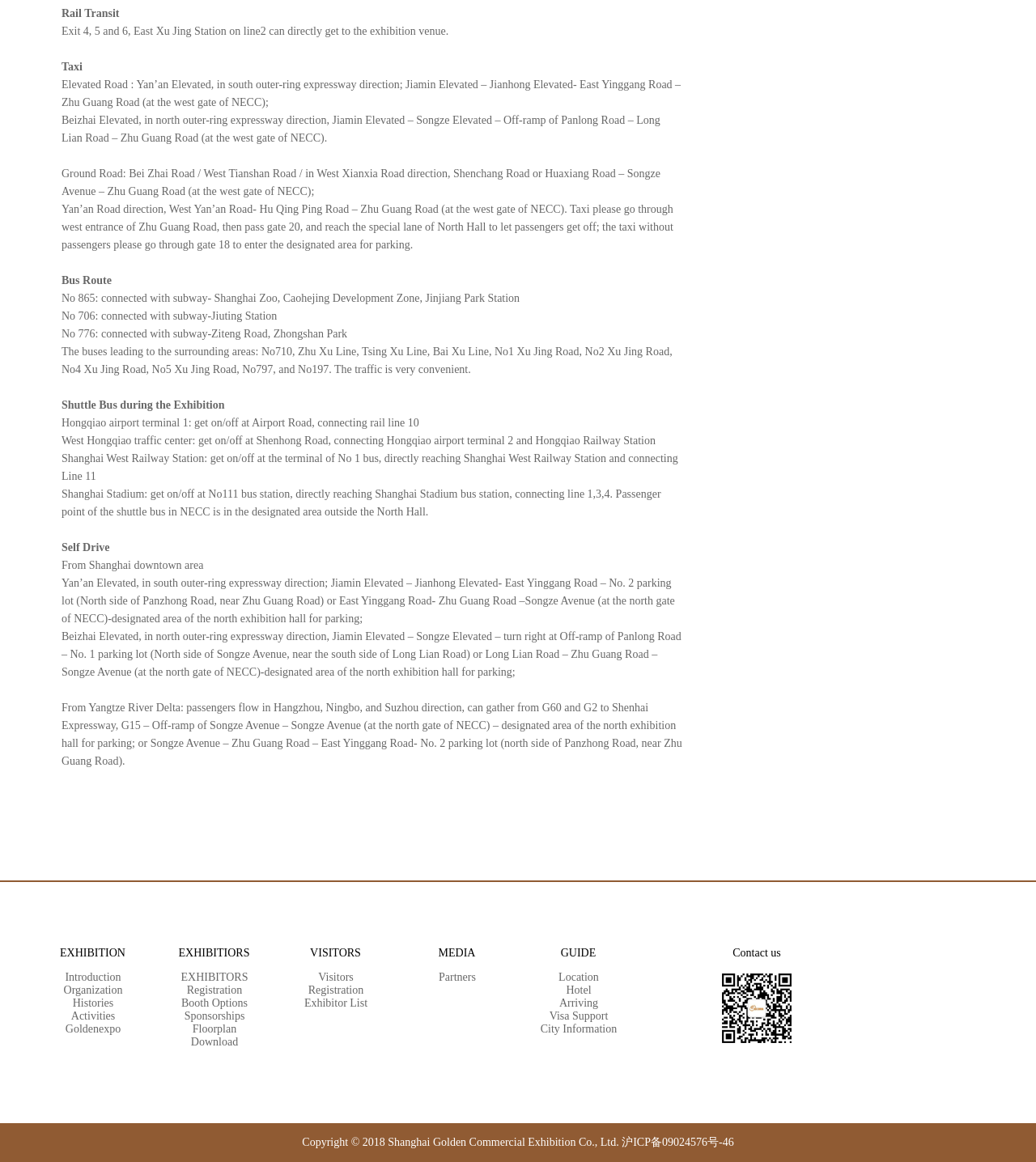Identify the bounding box coordinates necessary to click and complete the given instruction: "Check the location".

[0.5, 0.836, 0.617, 0.847]